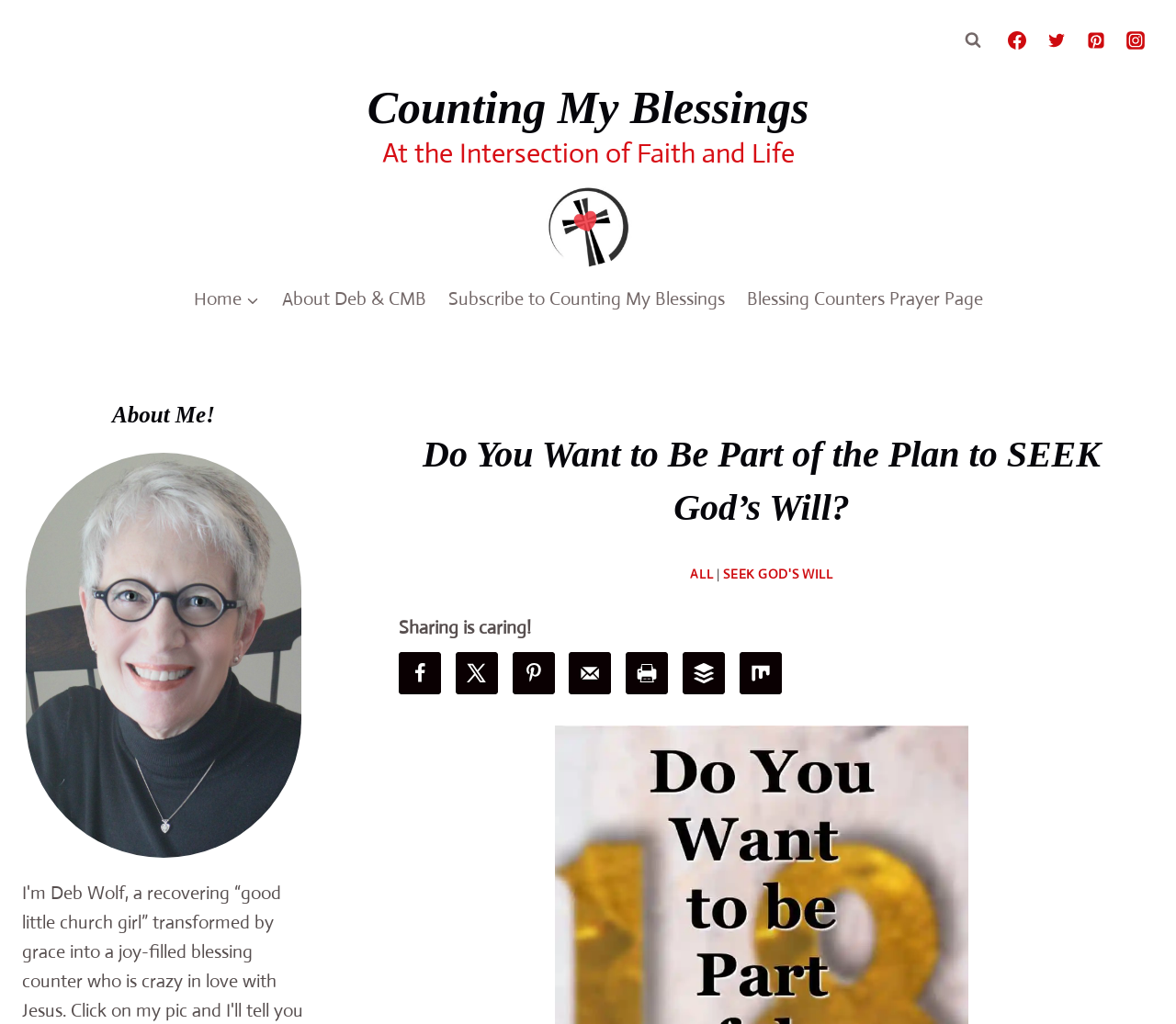What is the purpose of the buttons at the top right? Observe the screenshot and provide a one-word or short phrase answer.

View Search Form